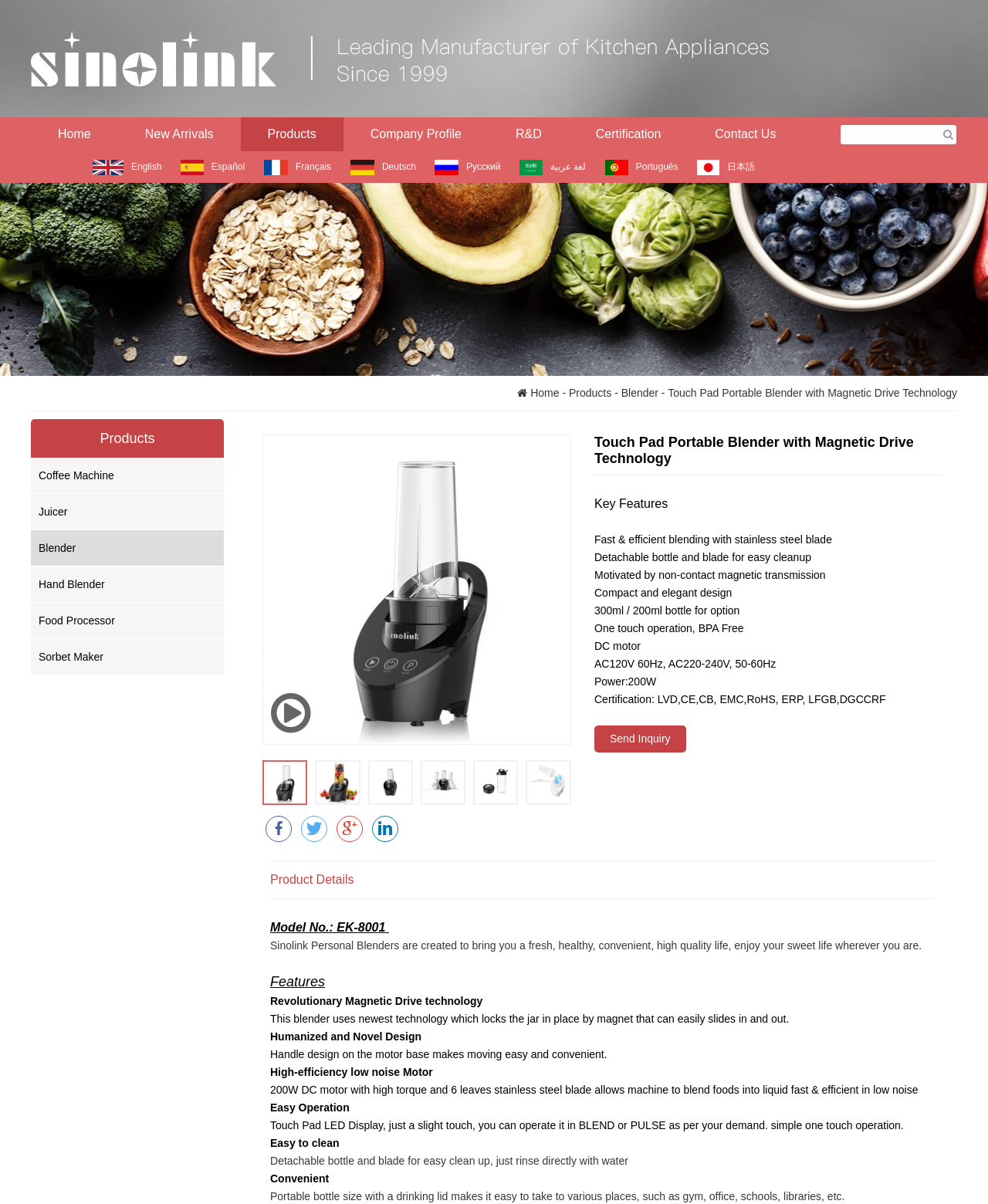Please determine the bounding box of the UI element that matches this description: 日本語. The coordinates should be given as (top-left x, top-left y, bottom-right x, bottom-right y), with all values between 0 and 1.

[0.705, 0.134, 0.764, 0.143]